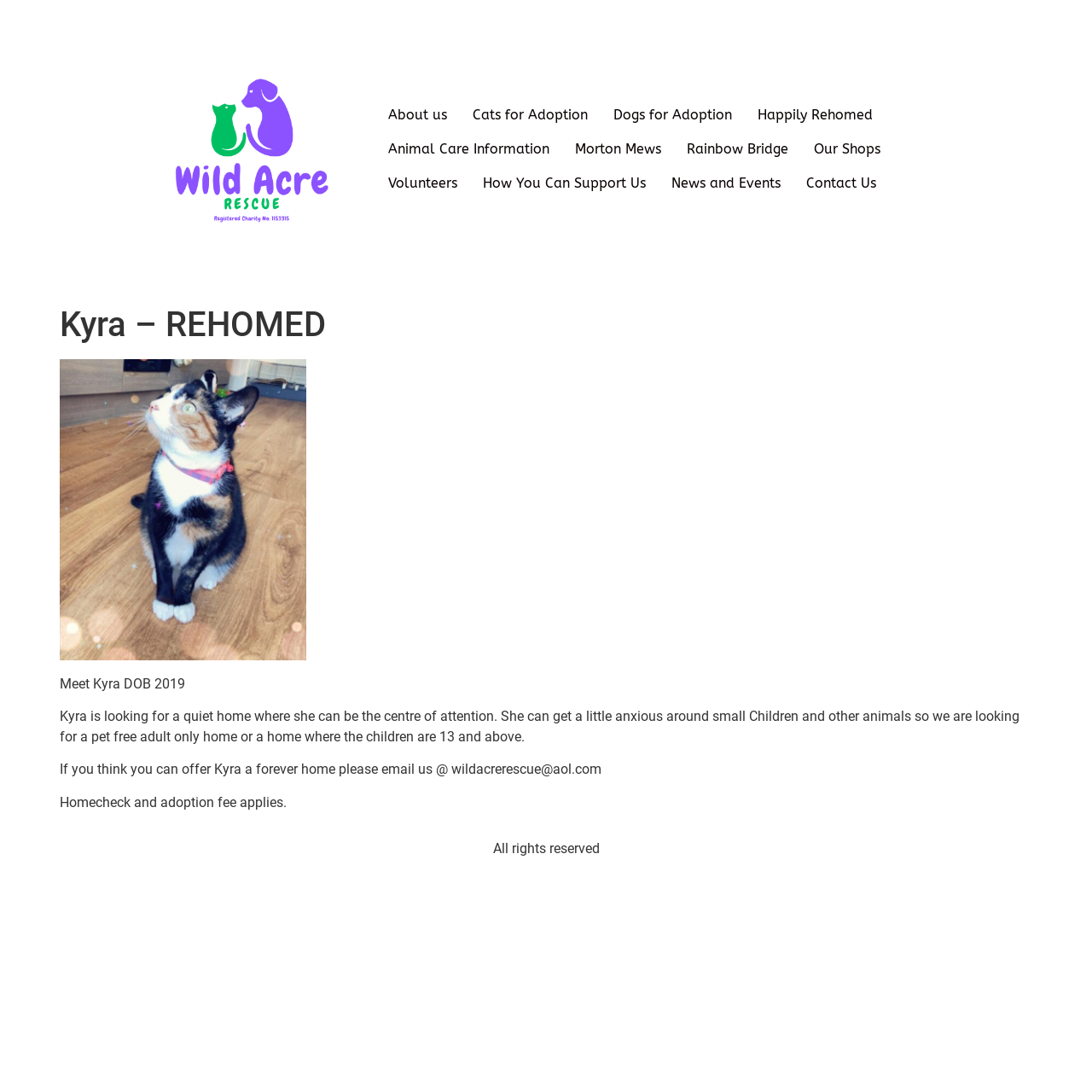Pinpoint the bounding box coordinates of the clickable element needed to complete the instruction: "view About us page". The coordinates should be provided as four float numbers between 0 and 1: [left, top, right, bottom].

[0.344, 0.089, 0.421, 0.121]